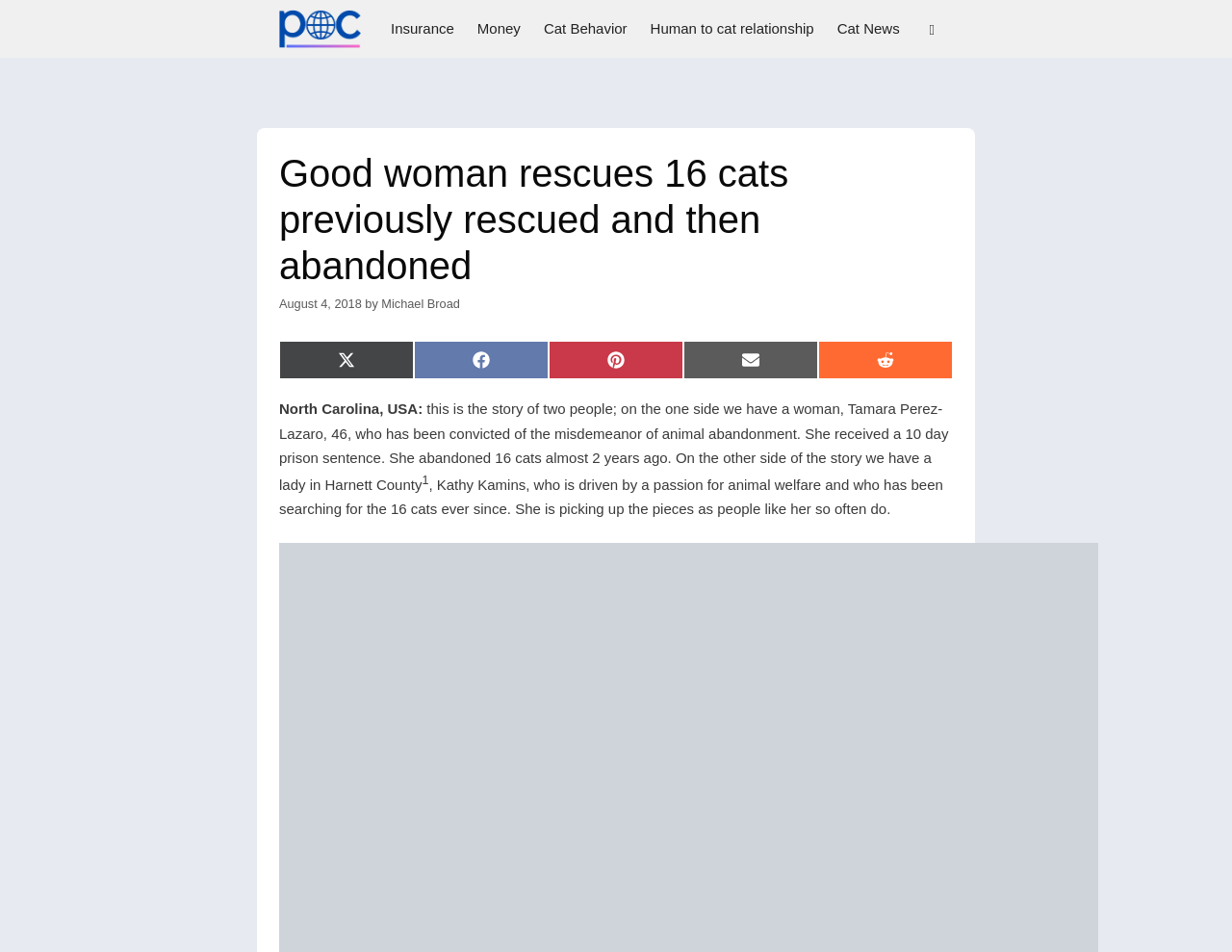How many cats did Kathy Kamins search for?
Look at the screenshot and provide an in-depth answer.

According to the text, Kathy Kamins has been searching for the 16 cats that were abandoned by Tamara Perez-Lazaro.